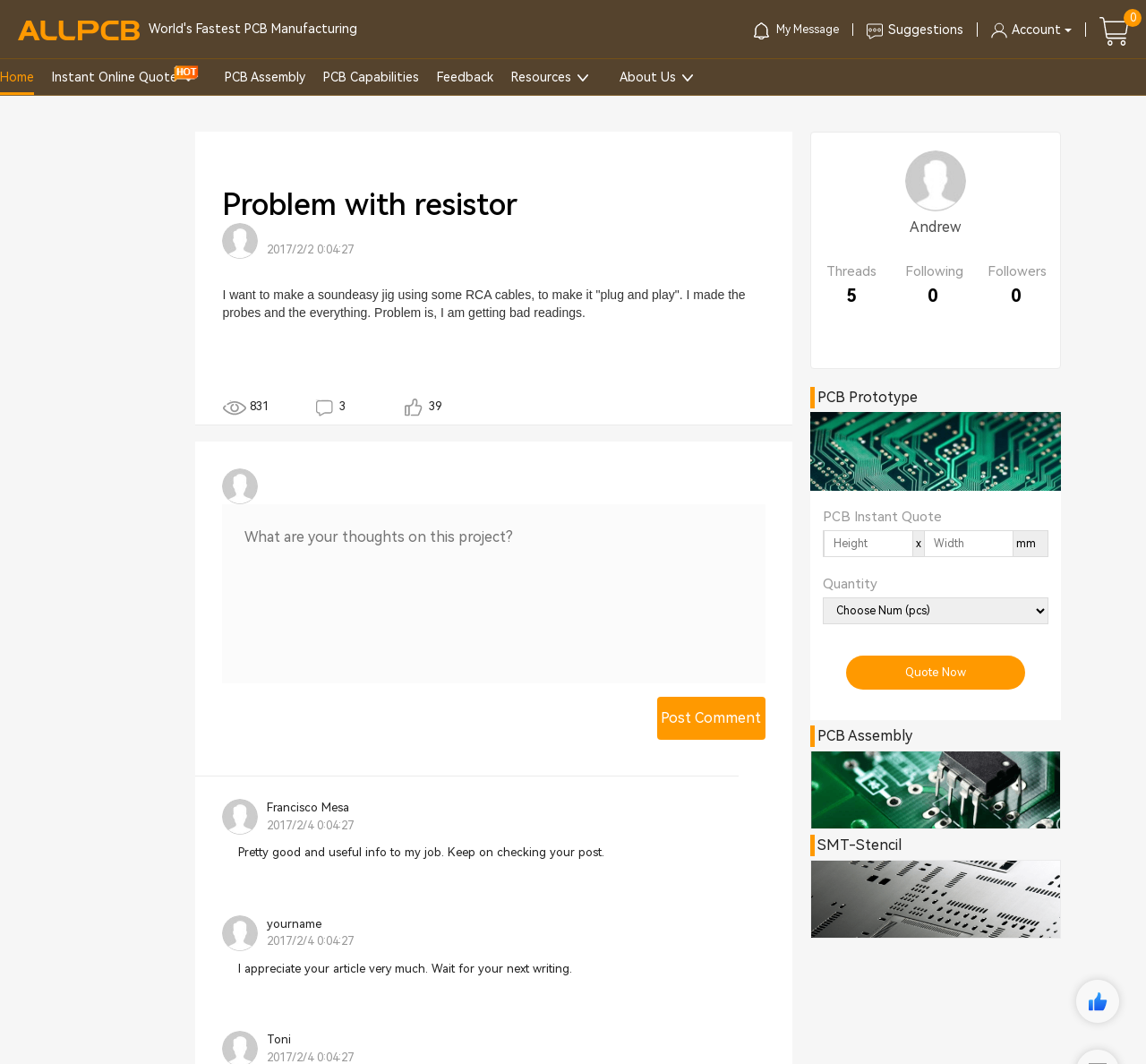What is the text of the first paragraph on the page?
Using the image as a reference, give an elaborate response to the question.

I found the answer by looking at the main content area of the page, where I saw a paragraph of text that starts with 'I want to make a soundeasy jig...'.